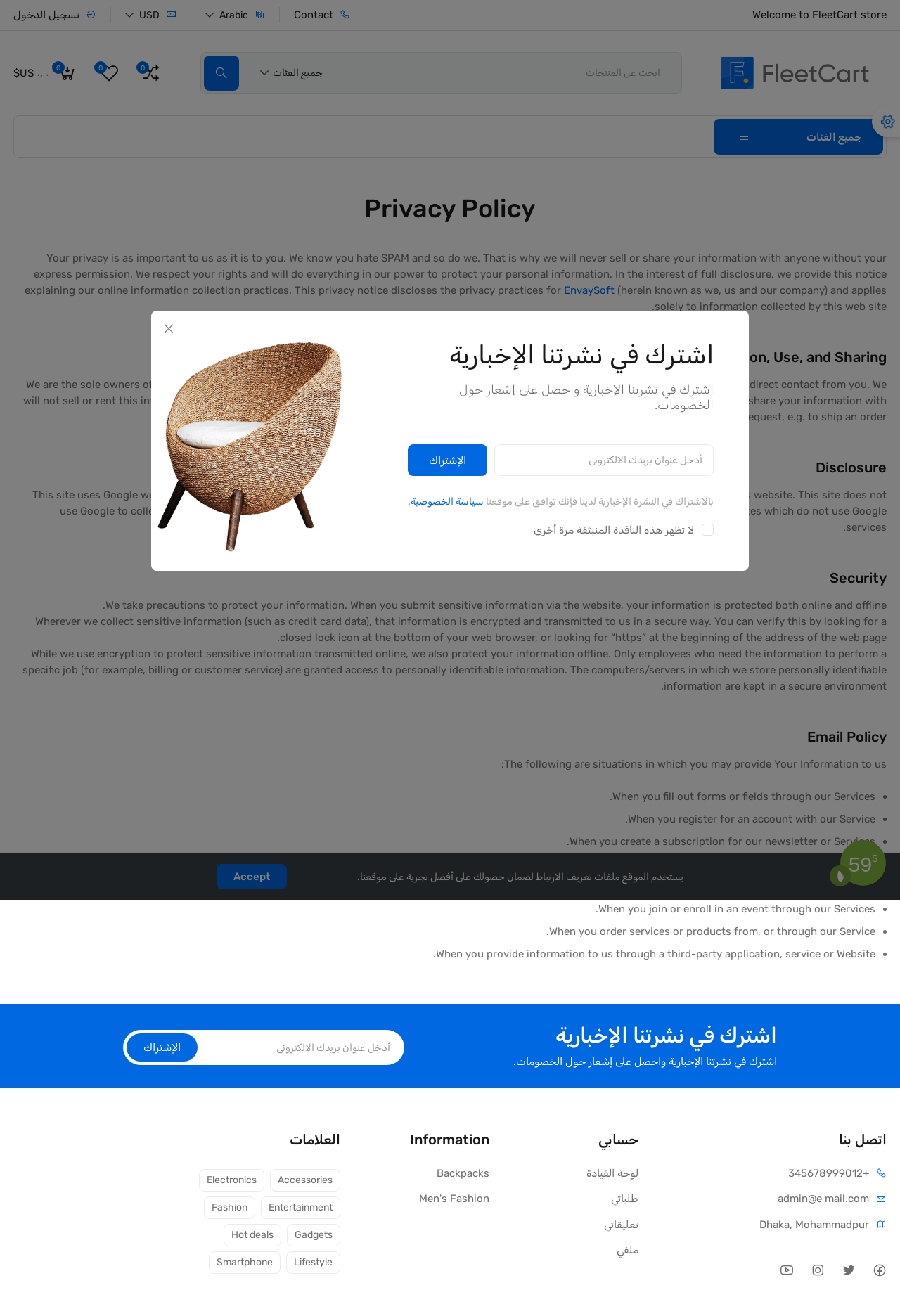Please answer the following question using a single word or phrase: 
What is the currency displayed on the top right corner?

USD